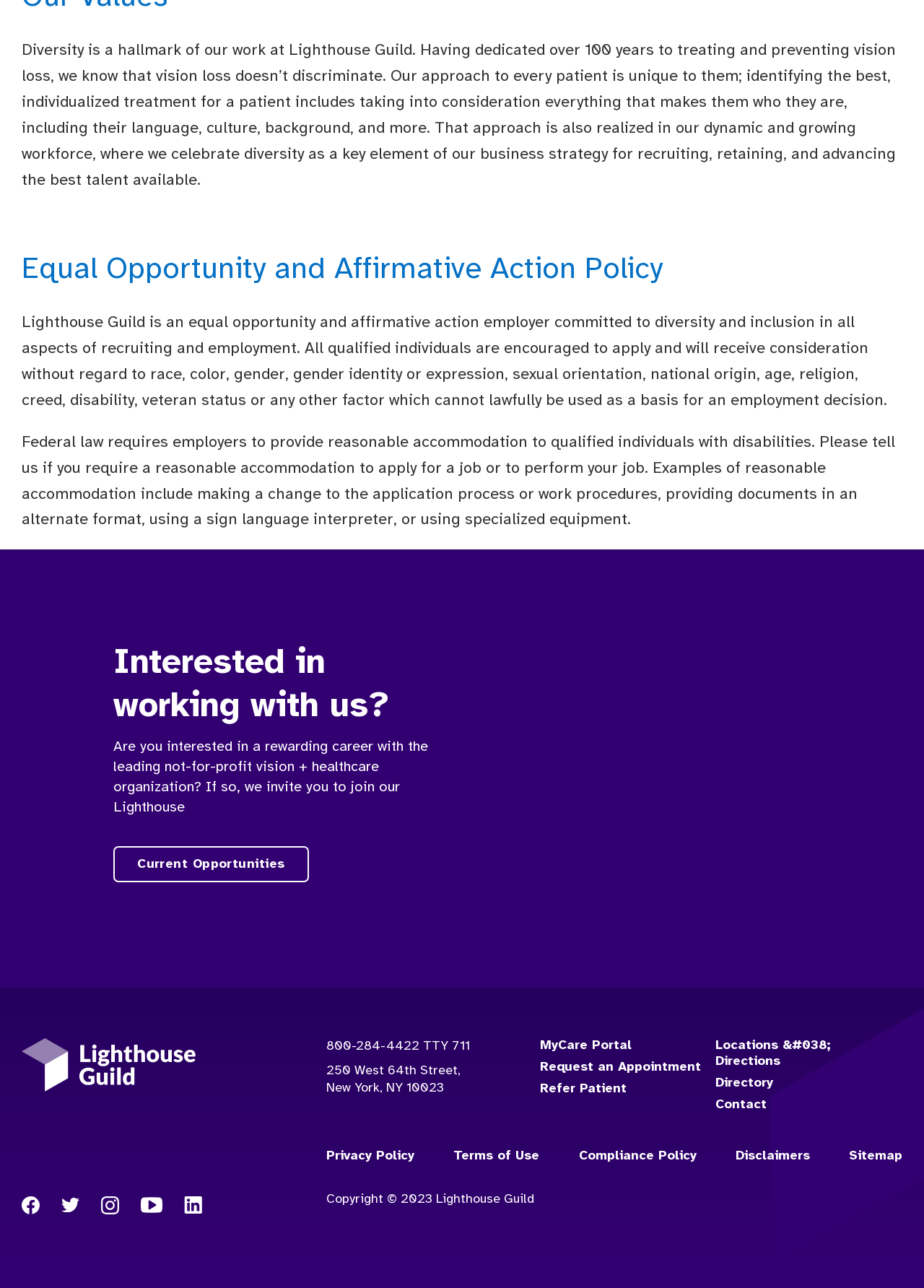Reply to the question below using a single word or brief phrase:
How can one contact the organization?

800-284-4422 TTY 711